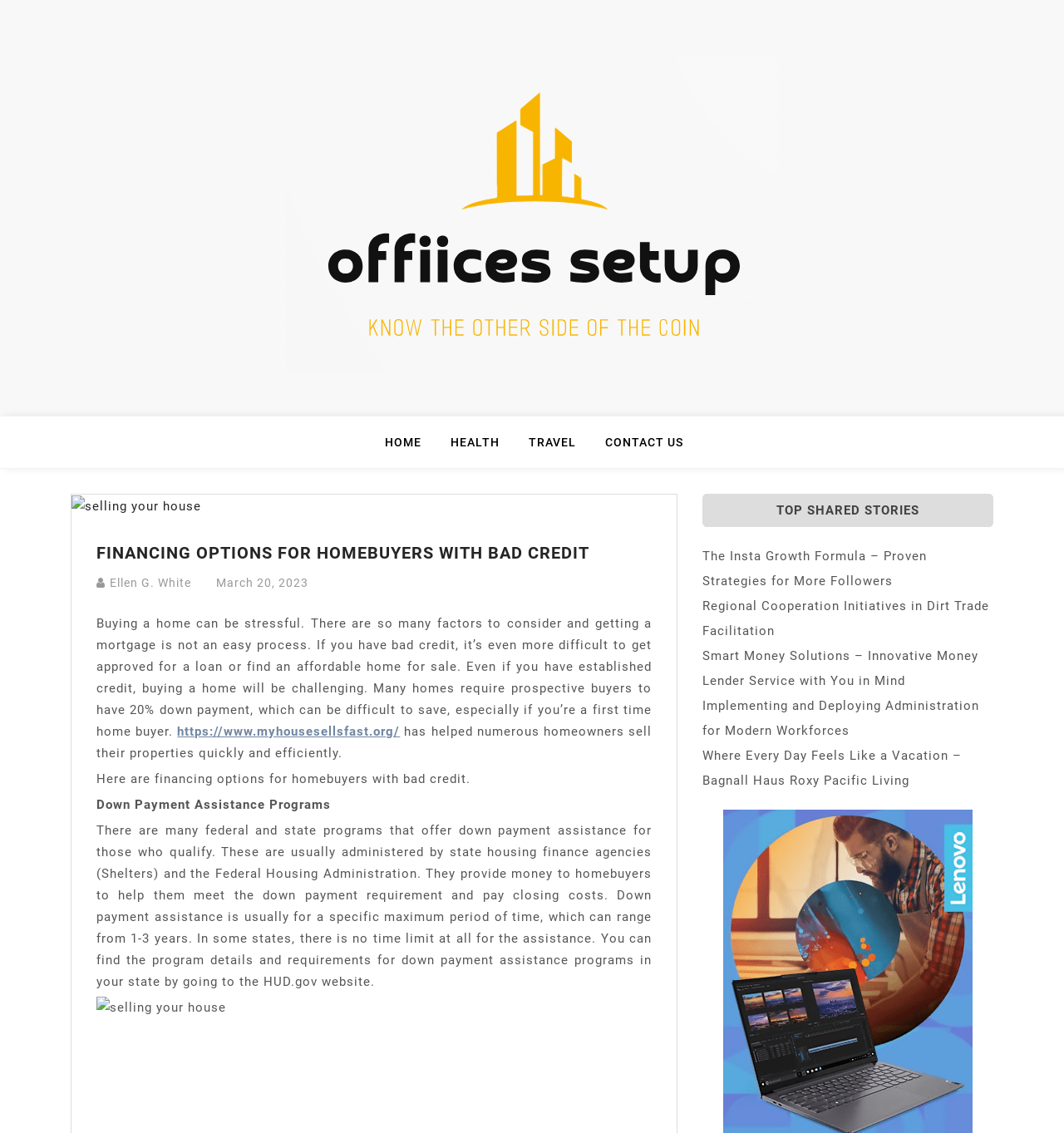What is the name of the organization that helps homeowners sell their properties quickly?
Craft a detailed and extensive response to the question.

According to the link 'https://www.myhousesellsfast.org/' and the surrounding text, it is clear that the organization that helps homeowners sell their properties quickly is myhousesellsfast.org.